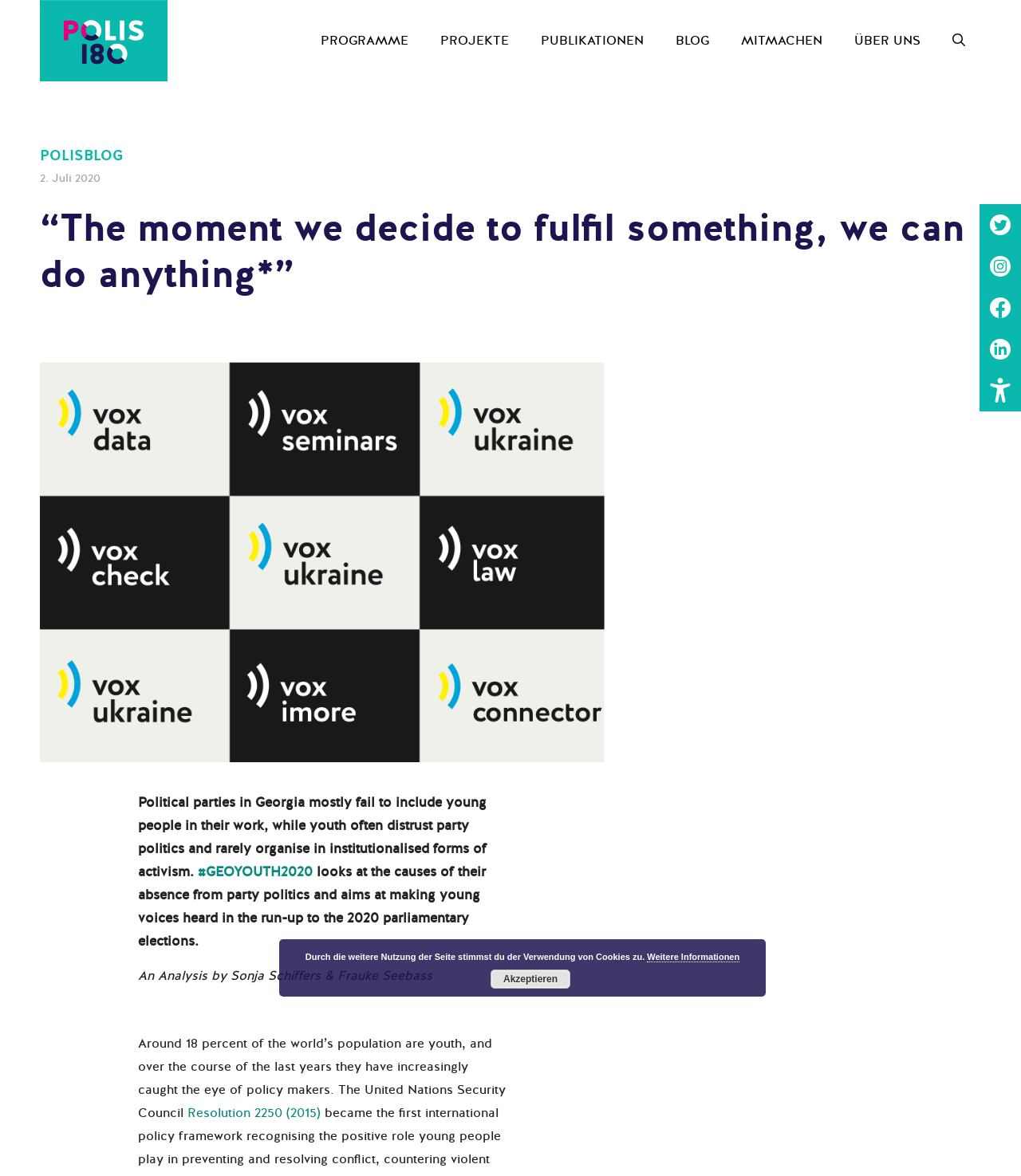Could you indicate the bounding box coordinates of the region to click in order to complete this instruction: "Open the search bar".

[0.917, 0.014, 0.961, 0.055]